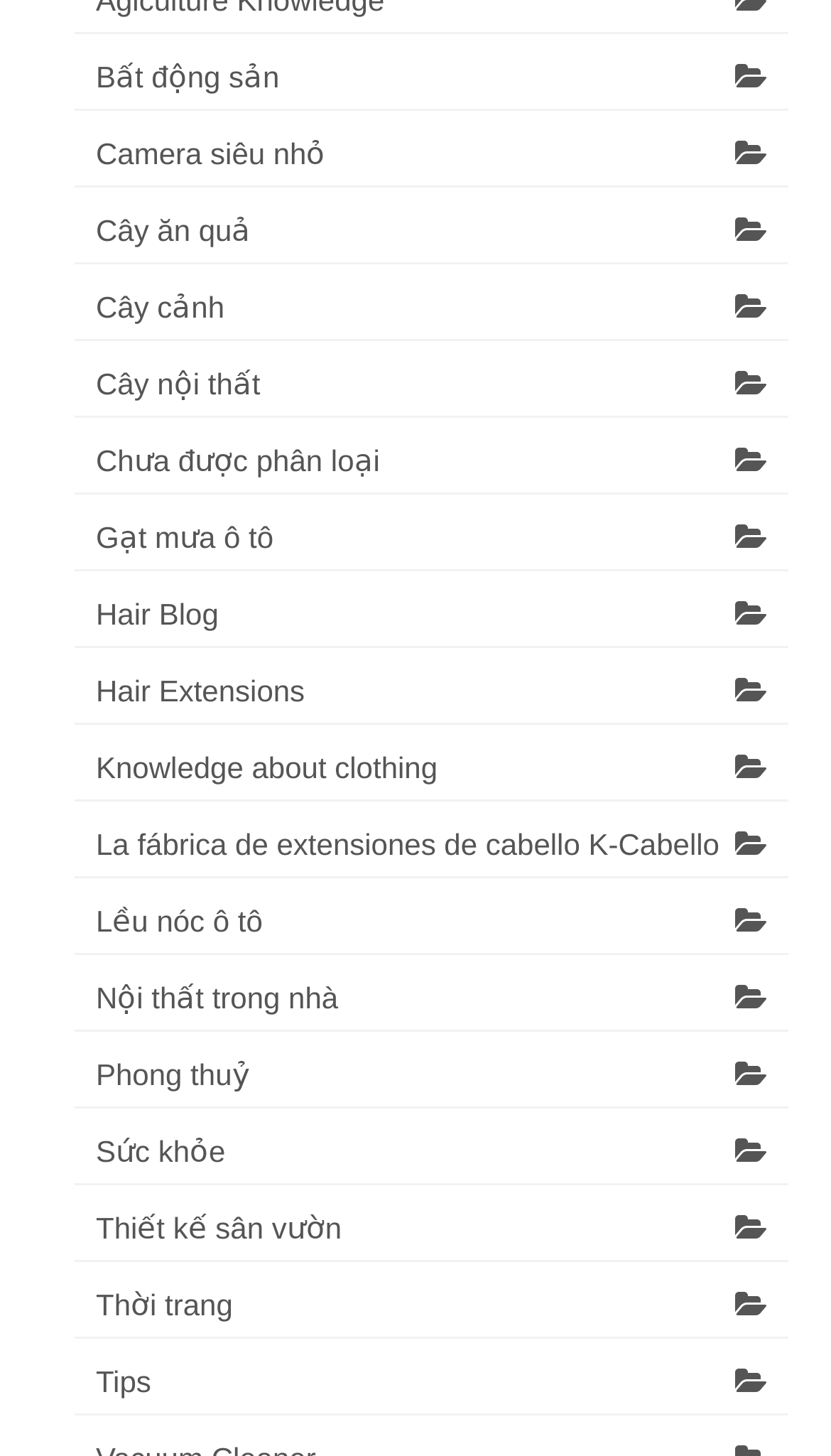Given the description Tips, predict the bounding box coordinates of the UI element. Ensure the coordinates are in the format (top-left x, top-left y, bottom-right x, bottom-right y) and all values are between 0 and 1.

[0.09, 0.927, 0.949, 0.972]